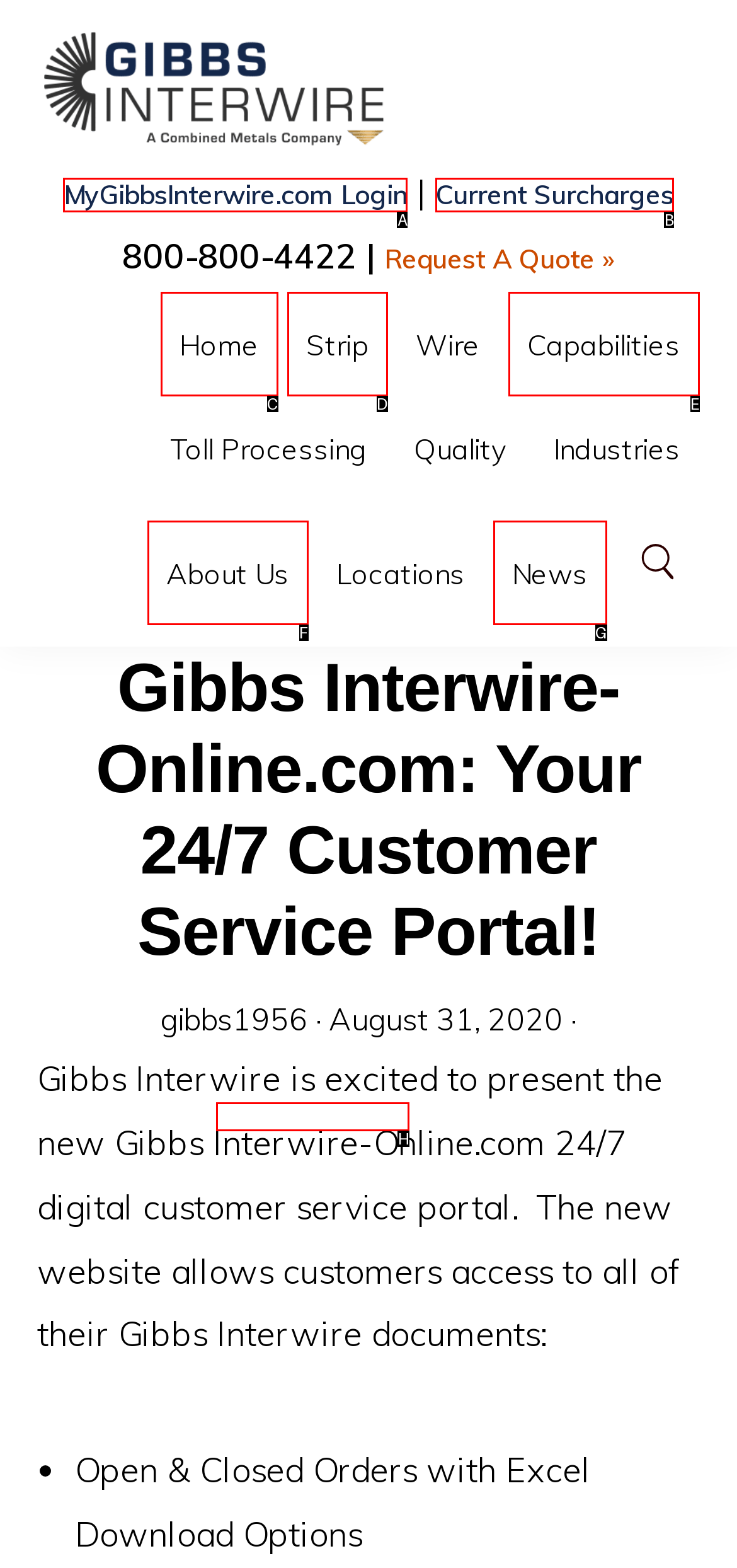Find the UI element described as: MyGibbsInterwire.com Login
Reply with the letter of the appropriate option.

A